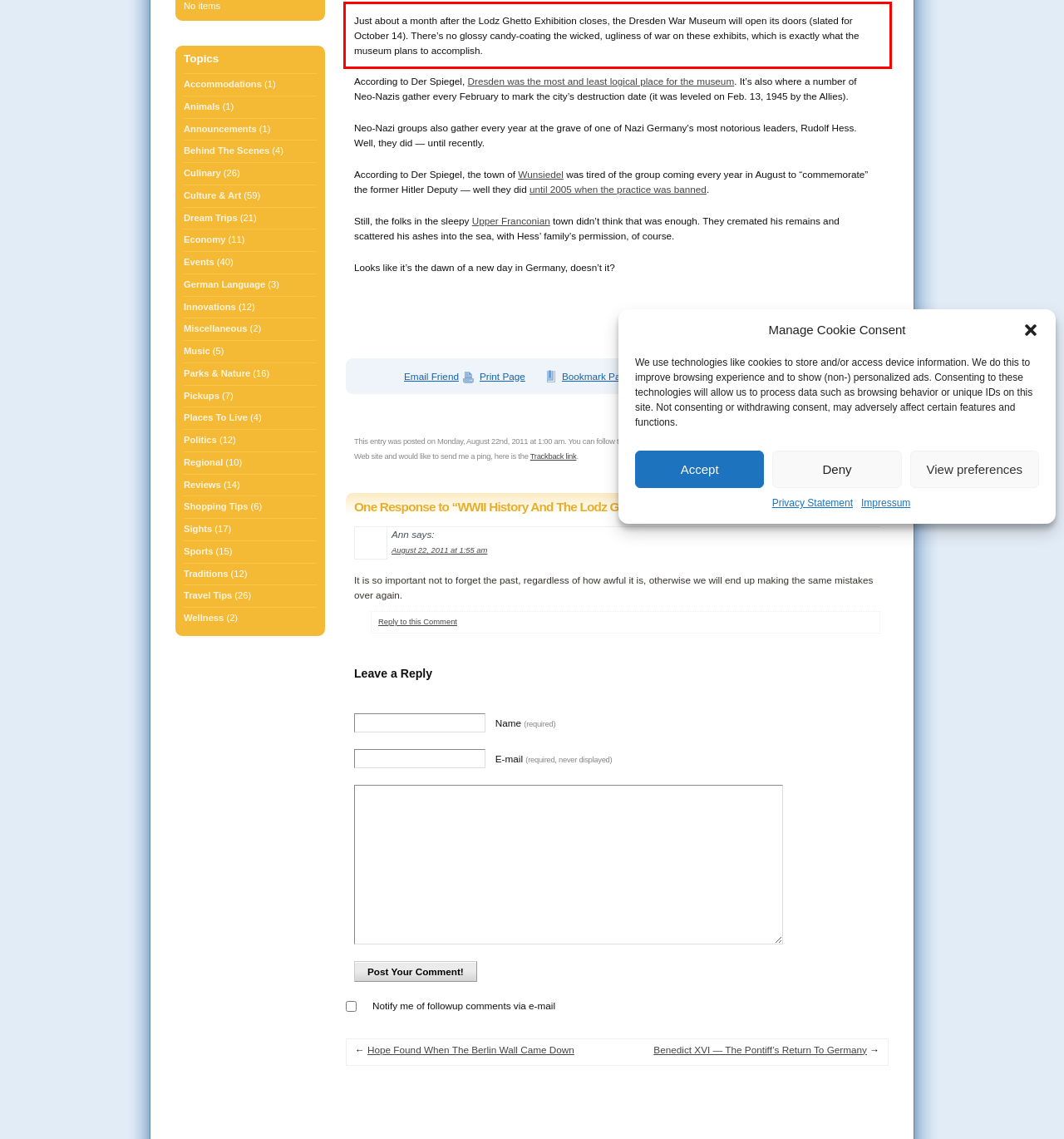There is a screenshot of a webpage with a red bounding box around a UI element. Please use OCR to extract the text within the red bounding box.

Just about a month after the Lodz Ghetto Exhibition closes, the Dresden War Museum will open its doors (slated for October 14). There’s no glossy candy-coating the wicked, ugliness of war on these exhibits, which is exactly what the museum plans to accomplish.